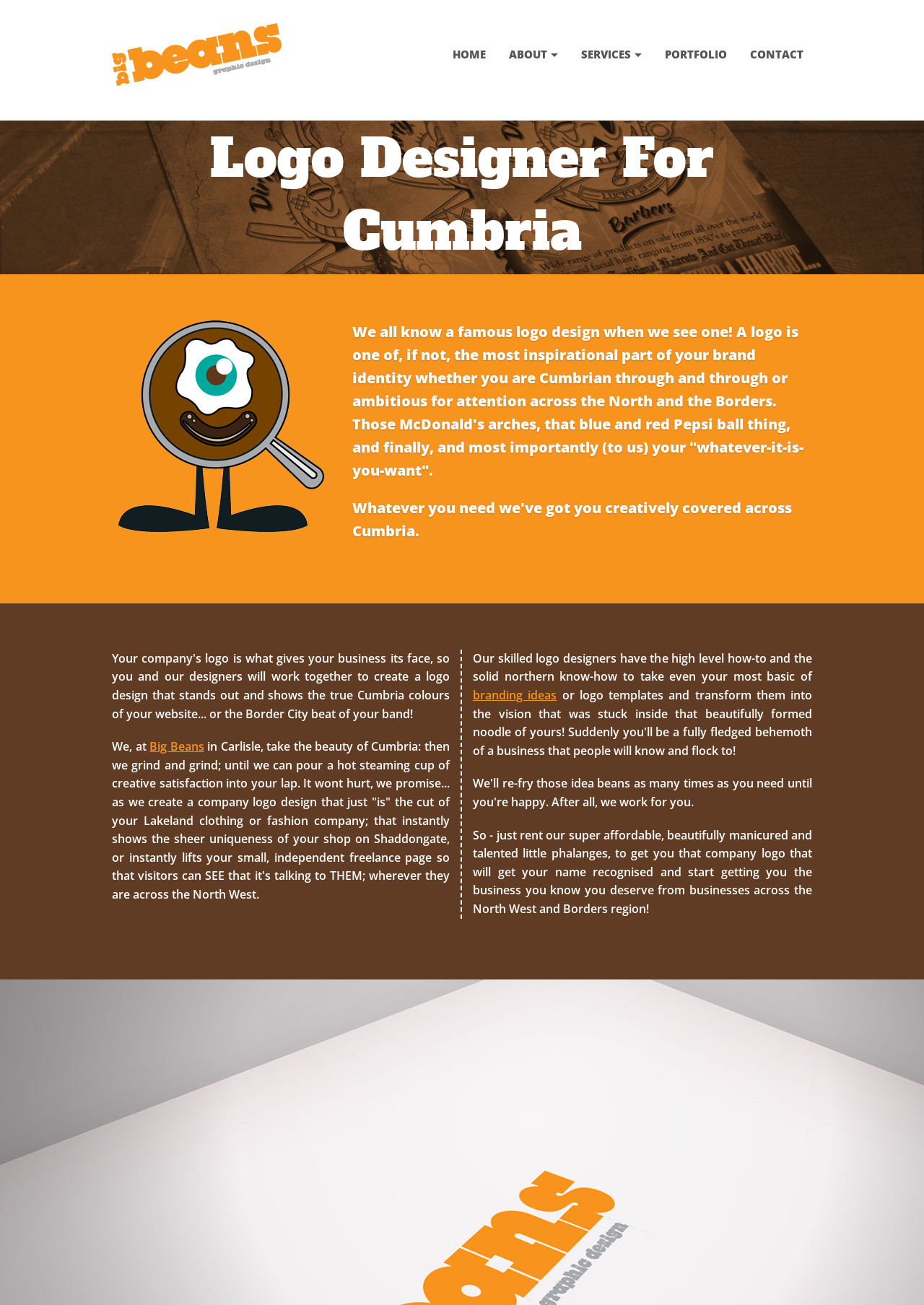Please reply with a single word or brief phrase to the question: 
What is the purpose of the logo designers mentioned in the text?

to create a company logo design